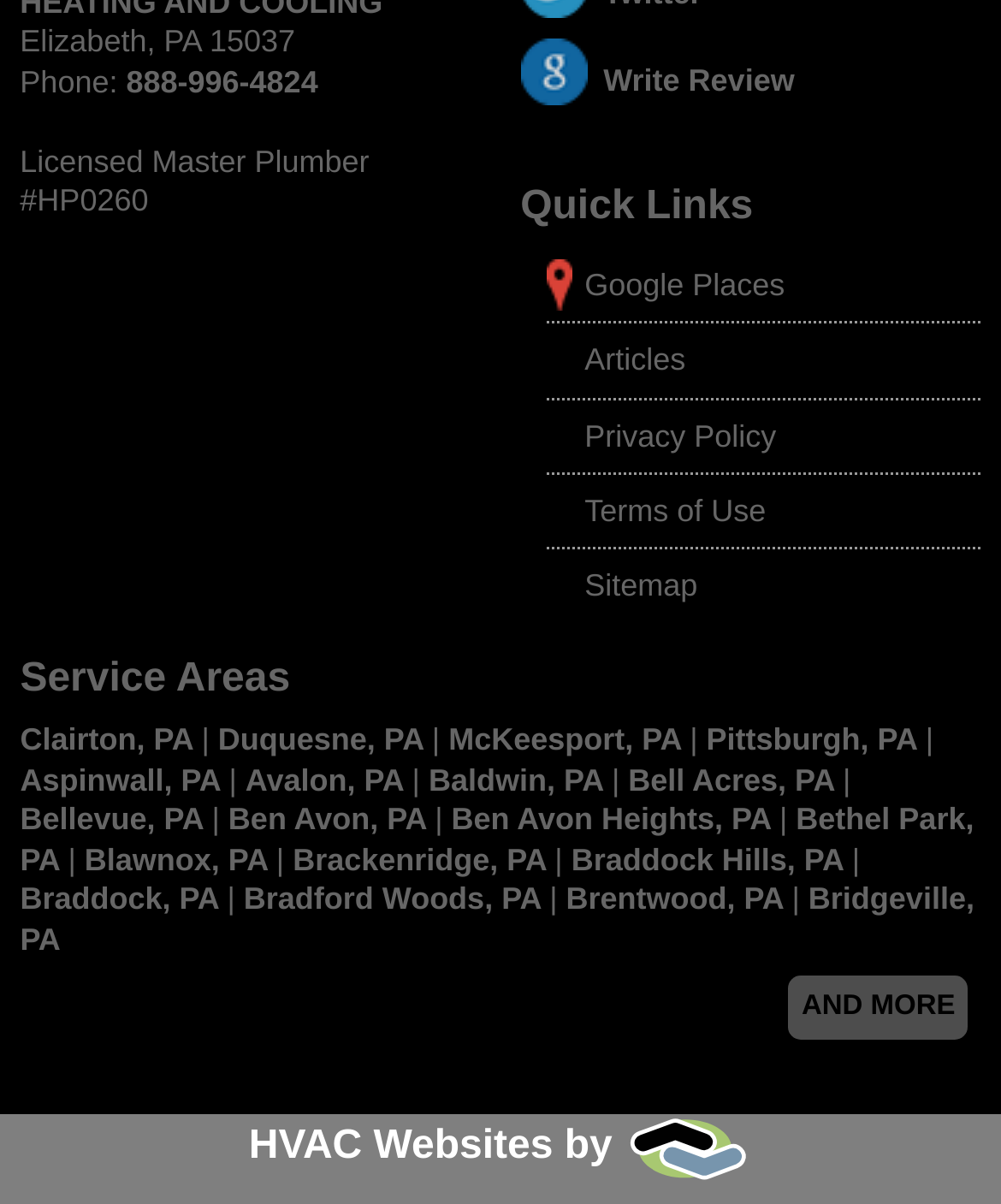Give a short answer using one word or phrase for the question:
What are the service areas?

Multiple areas in PA